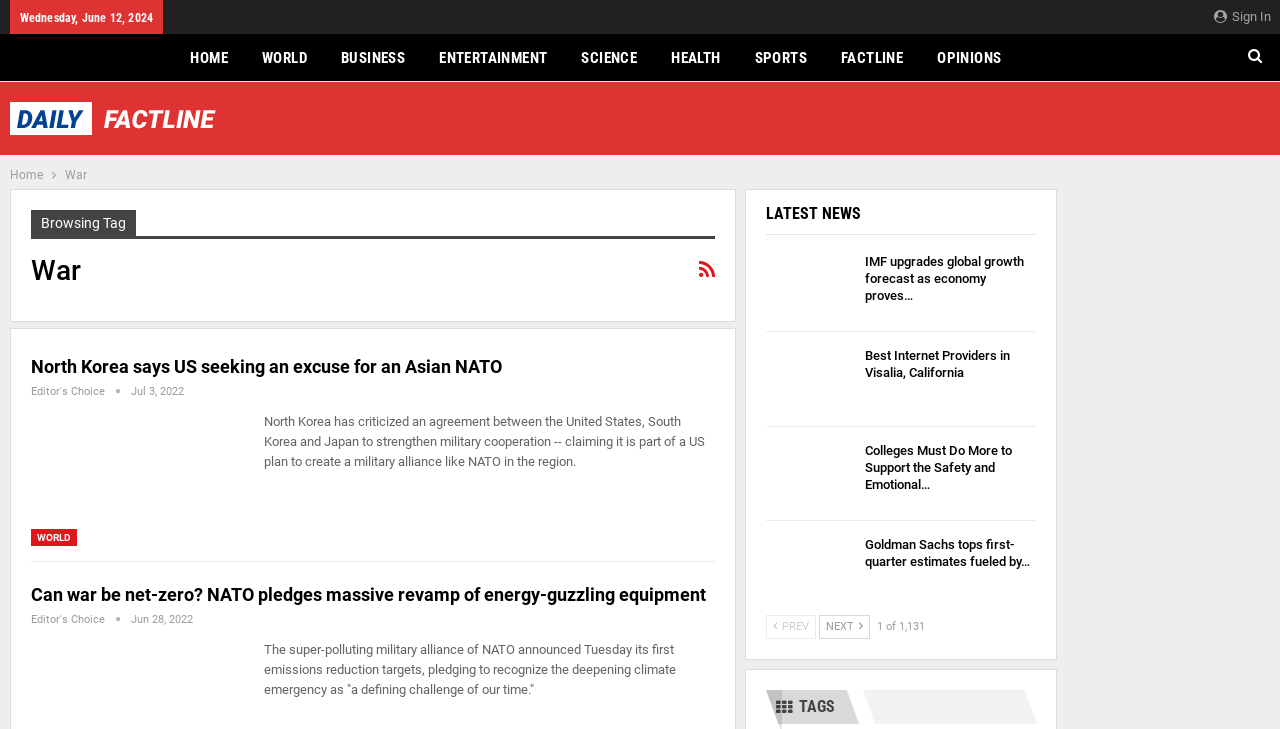Give a one-word or one-phrase response to the question: 
What is the title of the second article on the webpage?

Can war be net-zero? NATO pledges massive revamp of energy-guzzling equipment